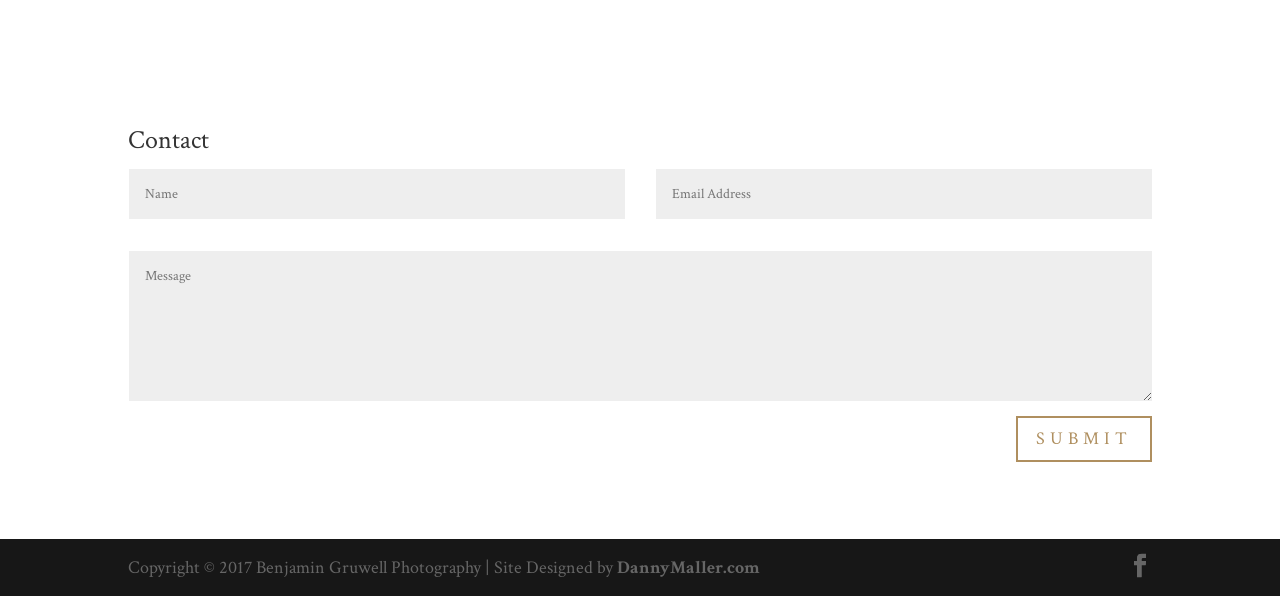What is the symbol at the bottom right corner?
Refer to the image and provide a detailed answer to the question.

The symbol at the bottom right corner is represented by the Unicode character '', which resembles an arrow pointing upwards.